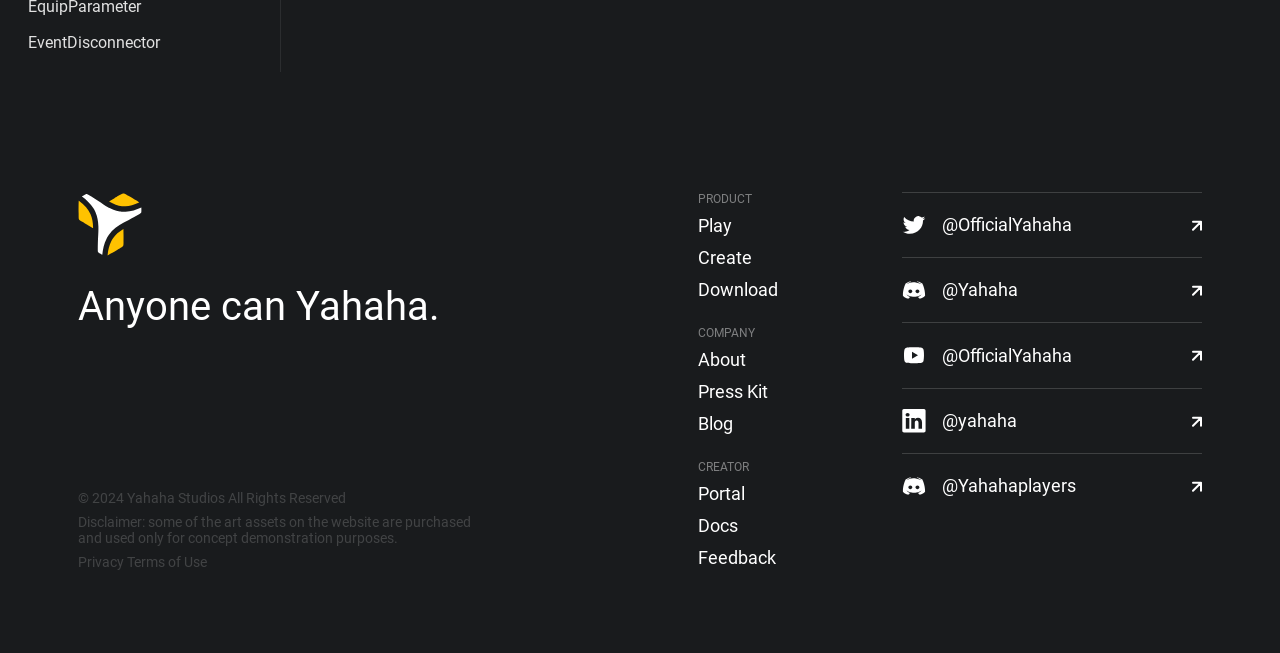Given the element description Terms of Use, specify the bounding box coordinates of the corresponding UI element in the format (top-left x, top-left y, bottom-right x, bottom-right y). All values must be between 0 and 1.

[0.099, 0.848, 0.162, 0.873]